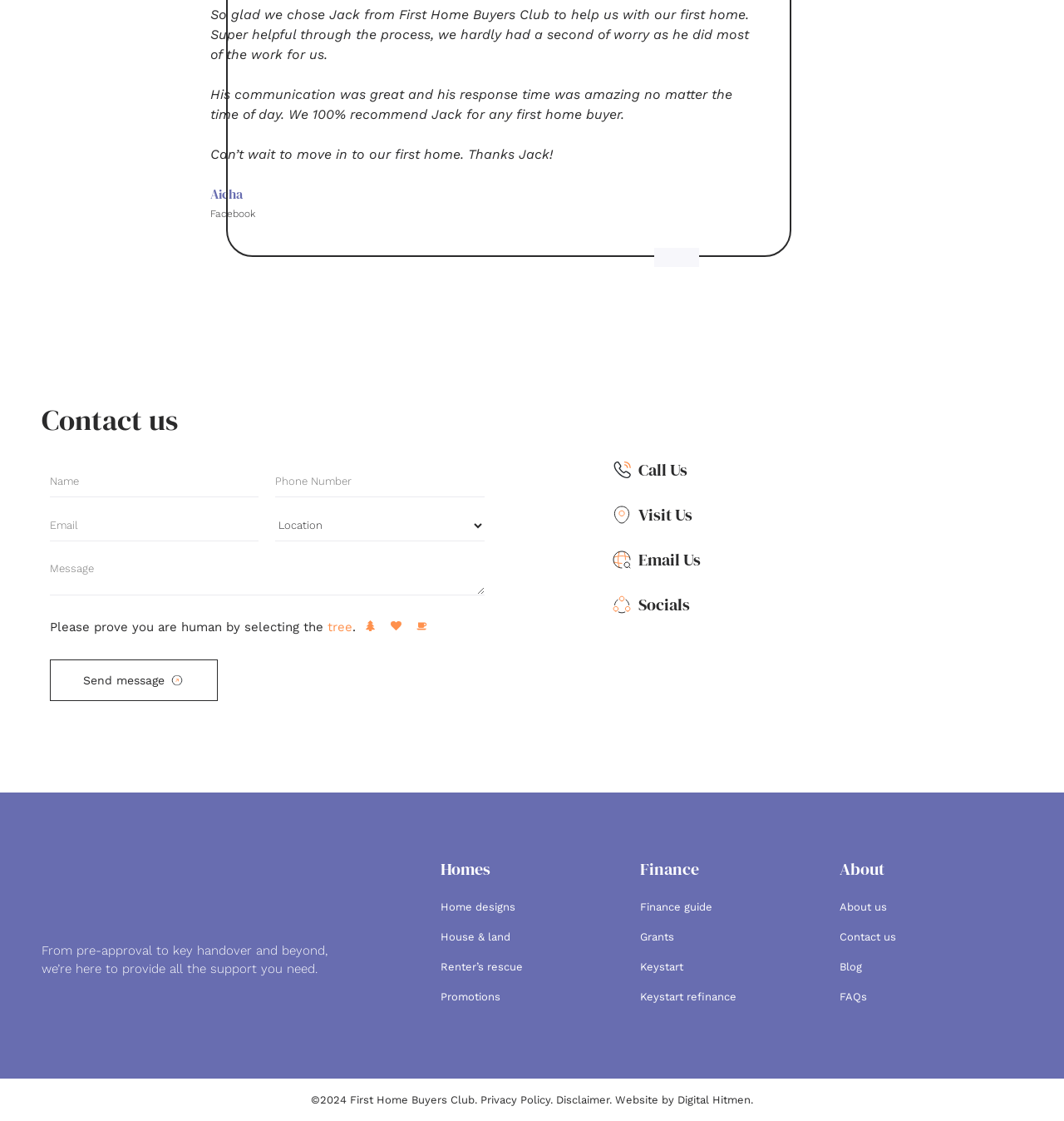Please locate the bounding box coordinates of the element that should be clicked to achieve the given instruction: "Sign up".

None